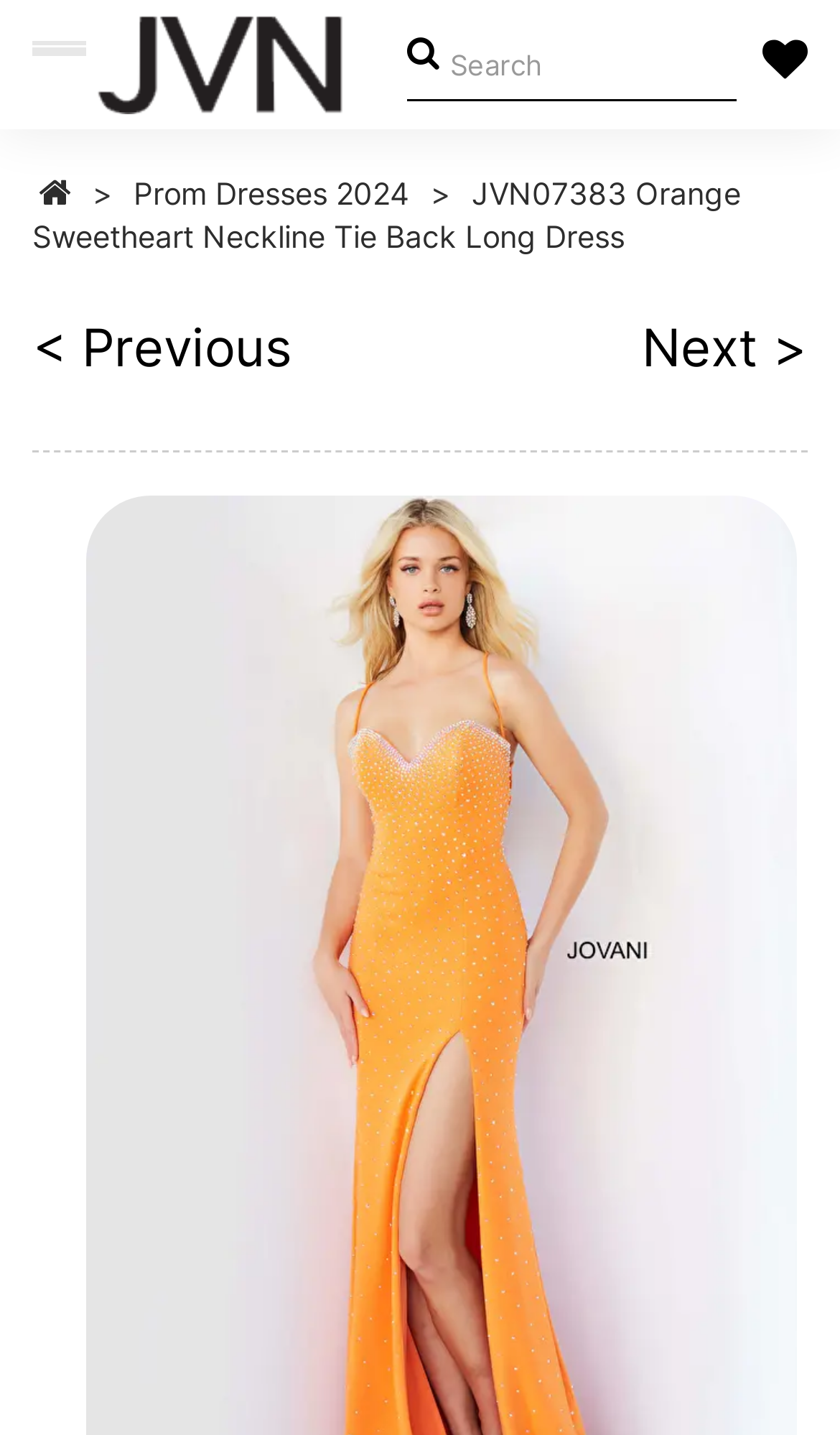How many navigation links are there?
Refer to the image and provide a thorough answer to the question.

I can see that there are three links: 'home', 'Prom Dresses 2024', and 'JVN07383 Orange Sweetheart Neckline Tie Back Long Dress'. These links are likely navigation links, so I count them as three.